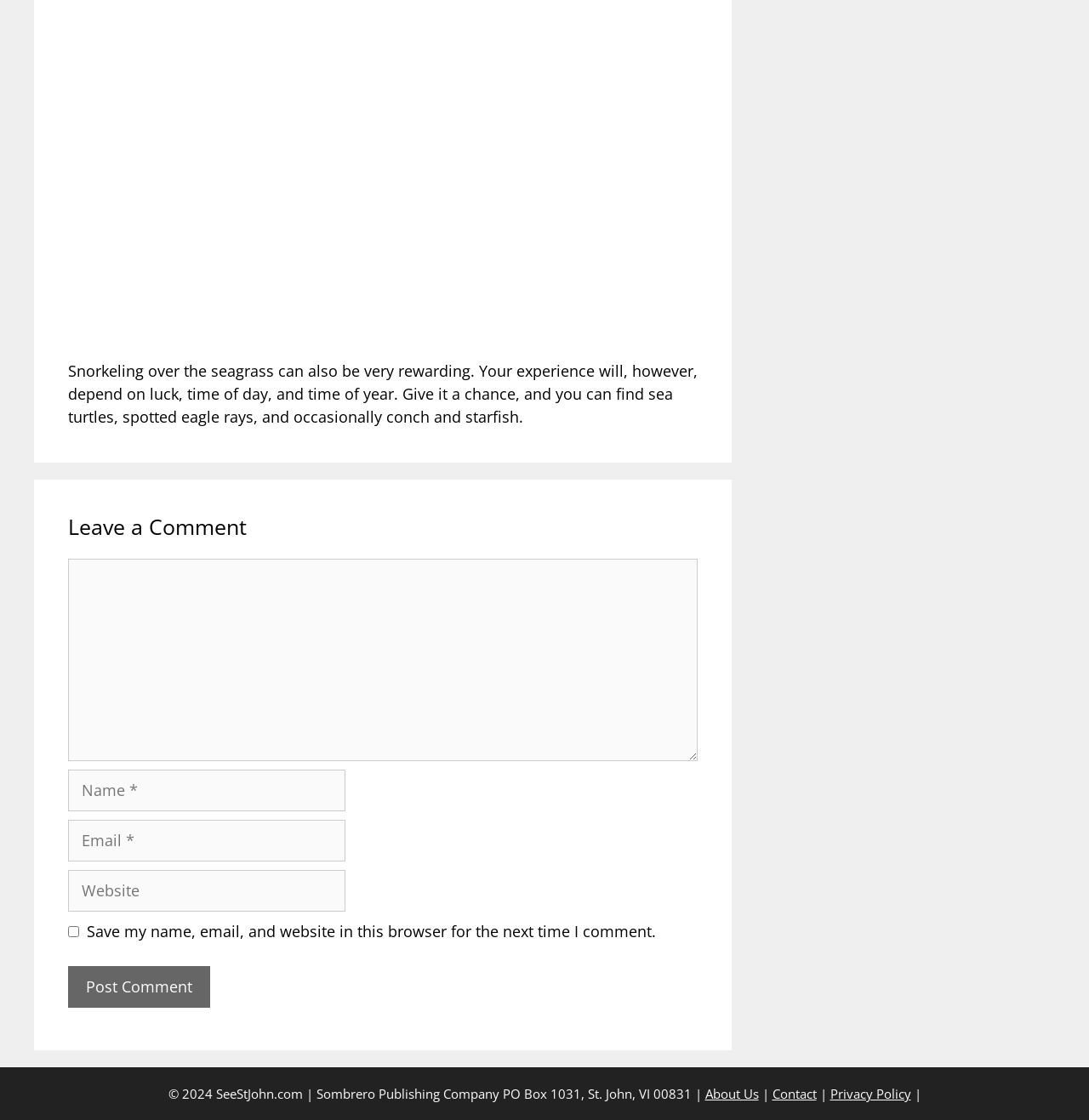Determine the bounding box coordinates of the clickable region to follow the instruction: "Post a comment".

[0.062, 0.862, 0.193, 0.9]